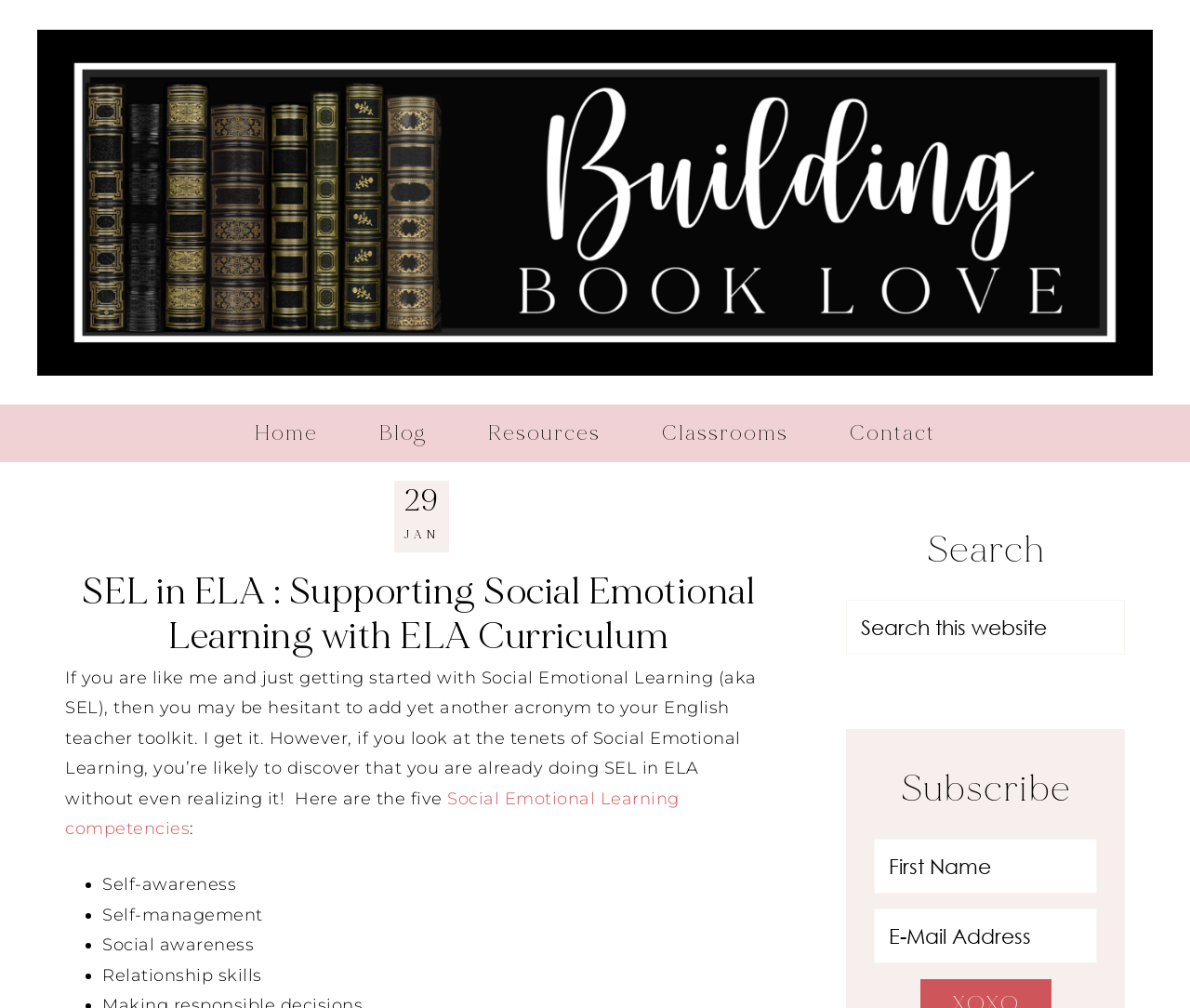Could you find the bounding box coordinates of the clickable area to complete this instruction: "Go to the 'Blog' page"?

[0.295, 0.401, 0.382, 0.458]